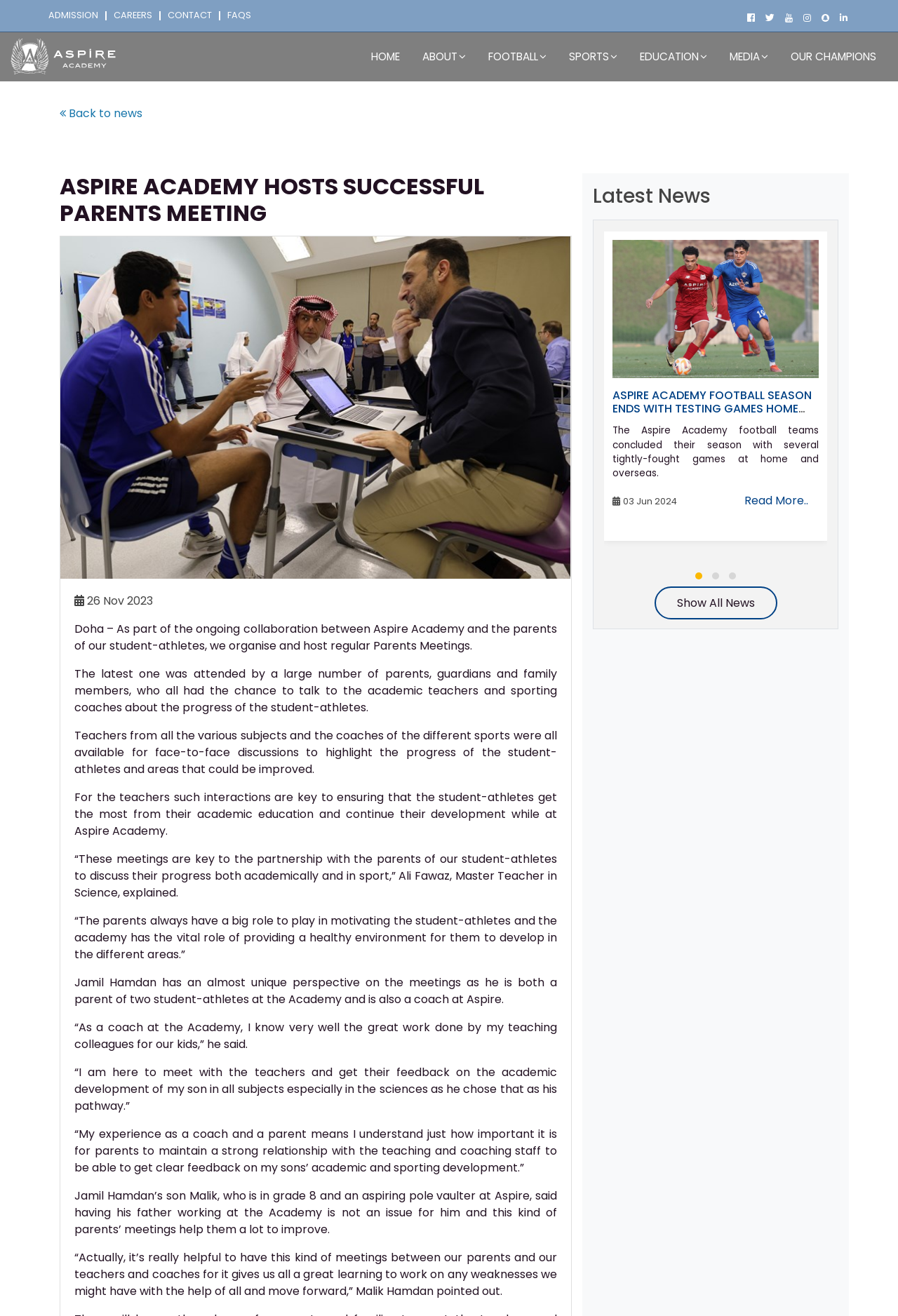Produce a meticulous description of the webpage.

The webpage is the official website of Aspire Academy, with a logo at the top left corner. The top navigation bar has several links, including "ADMISSION", "CAREERS", "CONTACT", "FAQS", and social media icons on the right side. Below the navigation bar, there is a main menu with buttons labeled "HOME", "ABOUT", "FOOTBALL", "SPORTS", "EDUCATION", and "MEDIA", each with a dropdown menu.

The main content area is divided into two sections. On the left side, there is a news article with the title "ASPIRE ACADEMY HOSTS SUCCESSFUL PARENTS MEETING" and a series of paragraphs describing the event. The article is accompanied by a date "26 Nov 2023" and has several quotes from teachers and parents.

On the right side, there is a section labeled "Latest News" with three news articles, each with a title, a brief summary, and a "Read More.." link. The articles are listed in a vertical column, with the most recent one at the top. The titles of the articles are "GRADUATE EL SEIFY BROTHERS WIN MEDALS AT WEST ASIAN ATHLETICS CHAMPIONSHIPS", "ASPIRE ACADEMY AND FITOGETHER KICK OFF GLOBAL PARTNERSHIP WITH SIGNING CEREMONY IN SEOUL", and "ASPIRE ACADEMY FOOTBALL SEASON ENDS WITH TESTING GAMES HOME AND ABROAD". Each article has a date and a brief summary.

At the bottom of the page, there is a "Show All News" link and three buttons with icons.